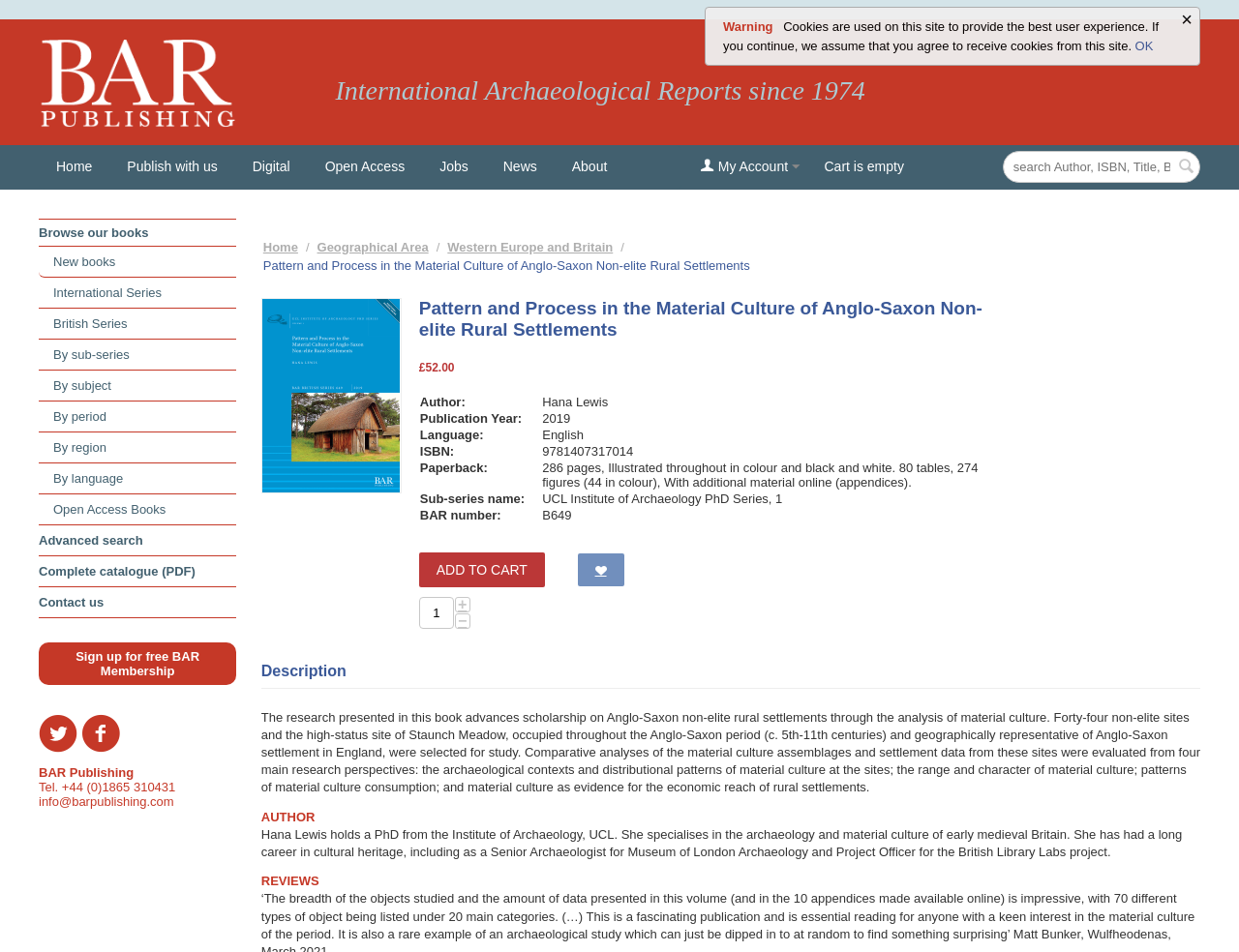Predict the bounding box coordinates of the area that should be clicked to accomplish the following instruction: "Search for a book". The bounding box coordinates should consist of four float numbers between 0 and 1, i.e., [left, top, right, bottom].

[0.809, 0.158, 0.969, 0.192]